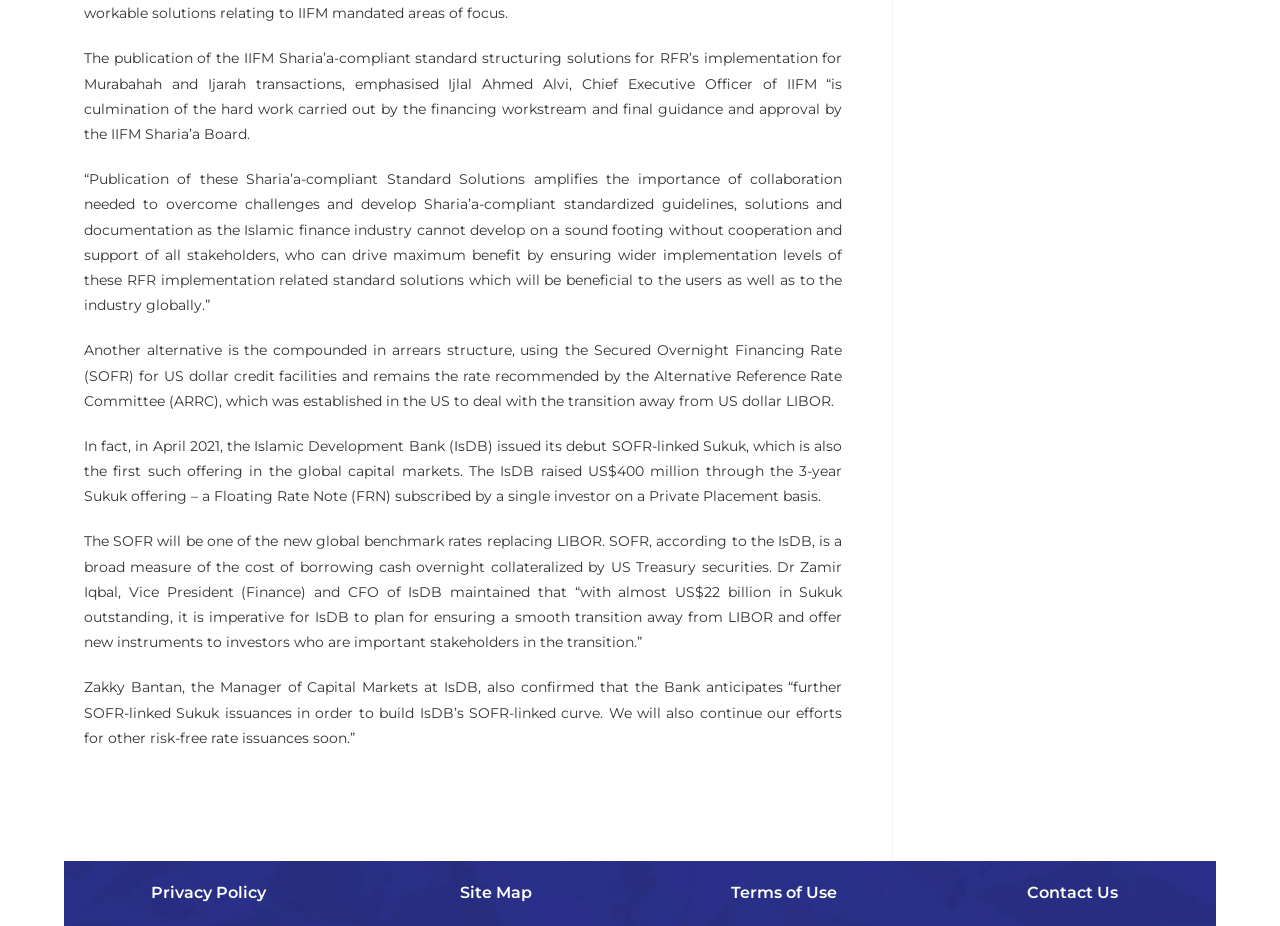What is the name of the rate recommended by the Alternative Reference Rate Committee?
Please provide a comprehensive answer based on the visual information in the image.

The Alternative Reference Rate Committee (ARRC) is mentioned in the third static text element, which states that SOFR is the rate recommended by ARRC for US dollar credit facilities.